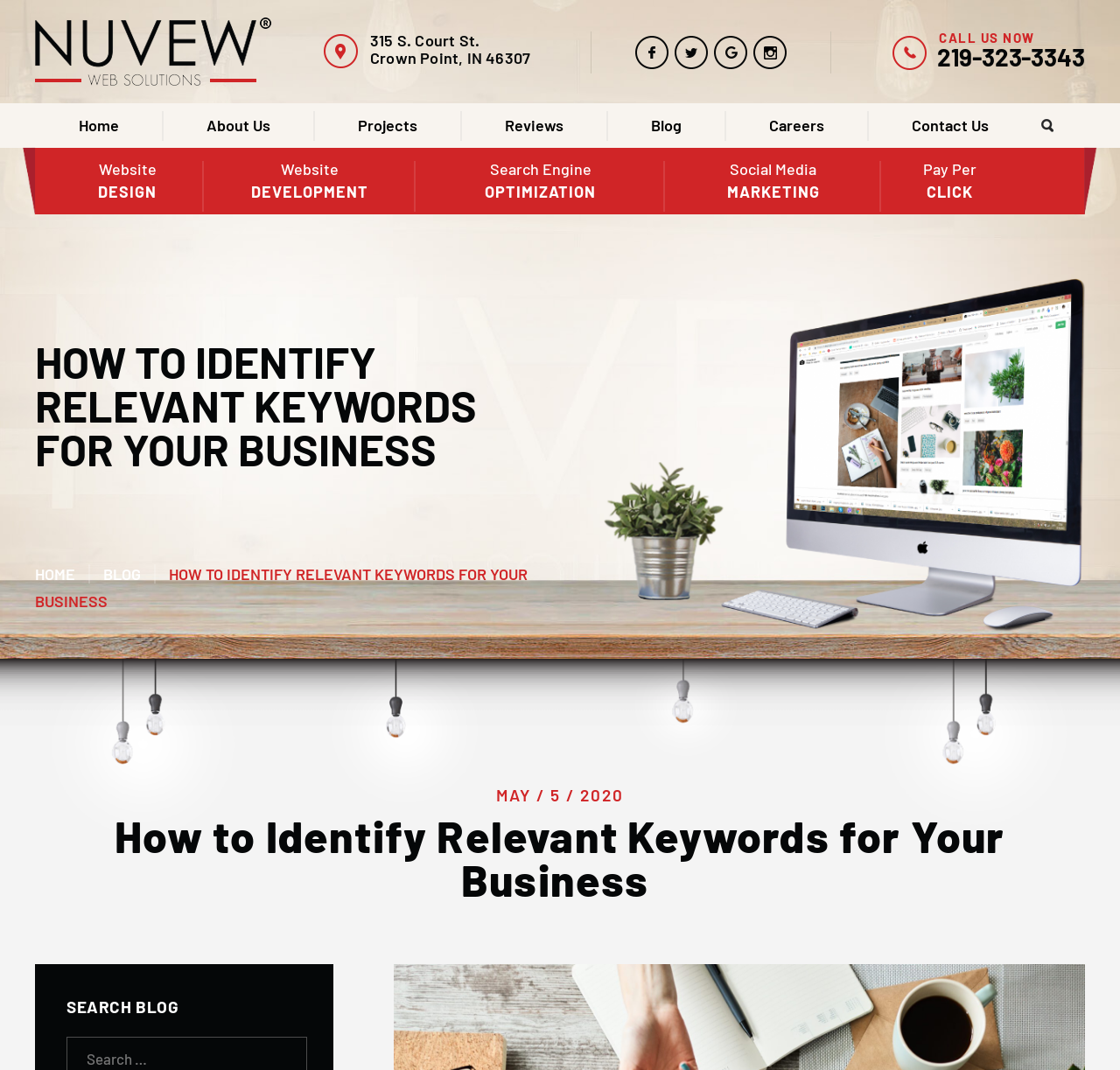Please answer the following question using a single word or phrase: 
What is the purpose of the 'Search' button?

To search the blog